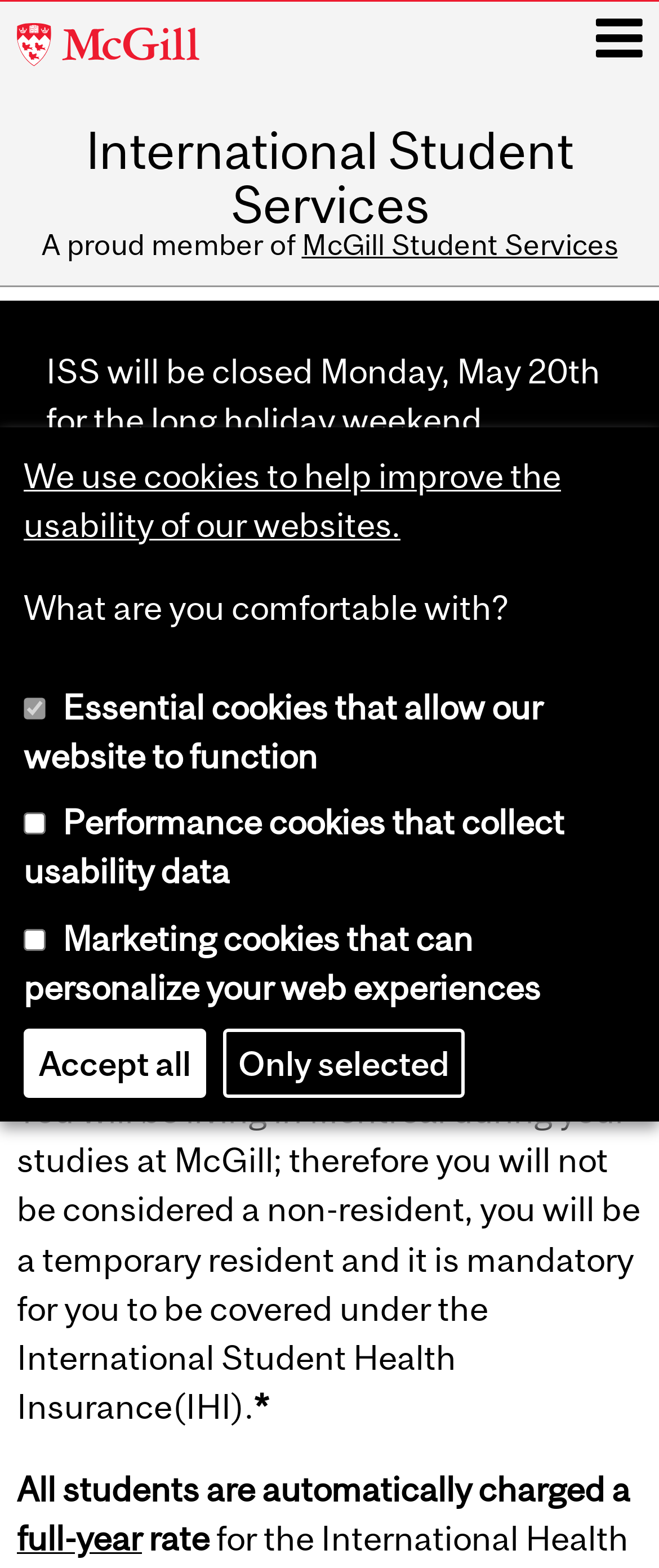Identify the bounding box coordinates necessary to click and complete the given instruction: "Check out RESTAURANTS & DINING".

None